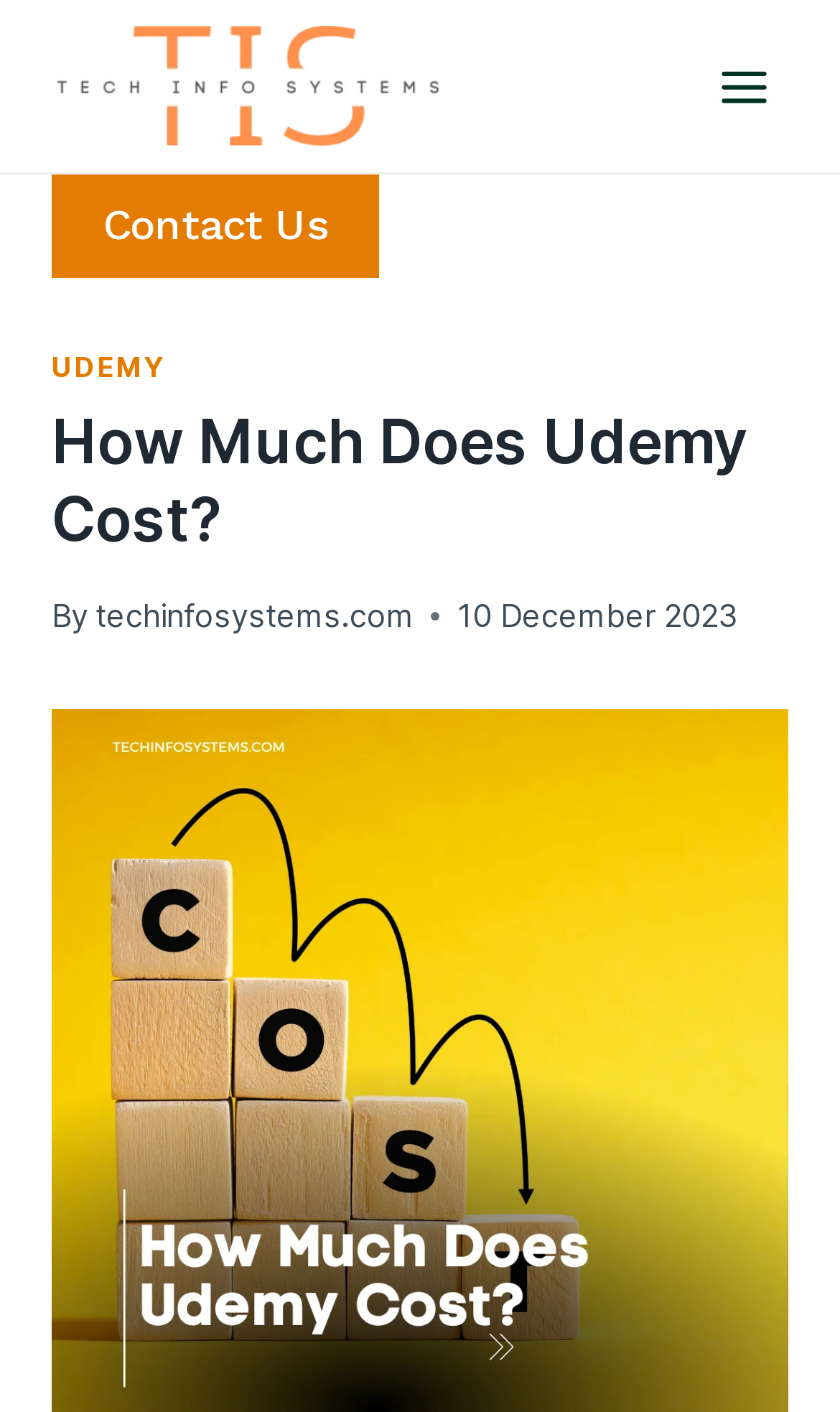Refer to the element description techinfosystems.com and identify the corresponding bounding box in the screenshot. Format the coordinates as (top-left x, top-left y, bottom-right x, bottom-right y) with values in the range of 0 to 1.

[0.113, 0.423, 0.493, 0.449]